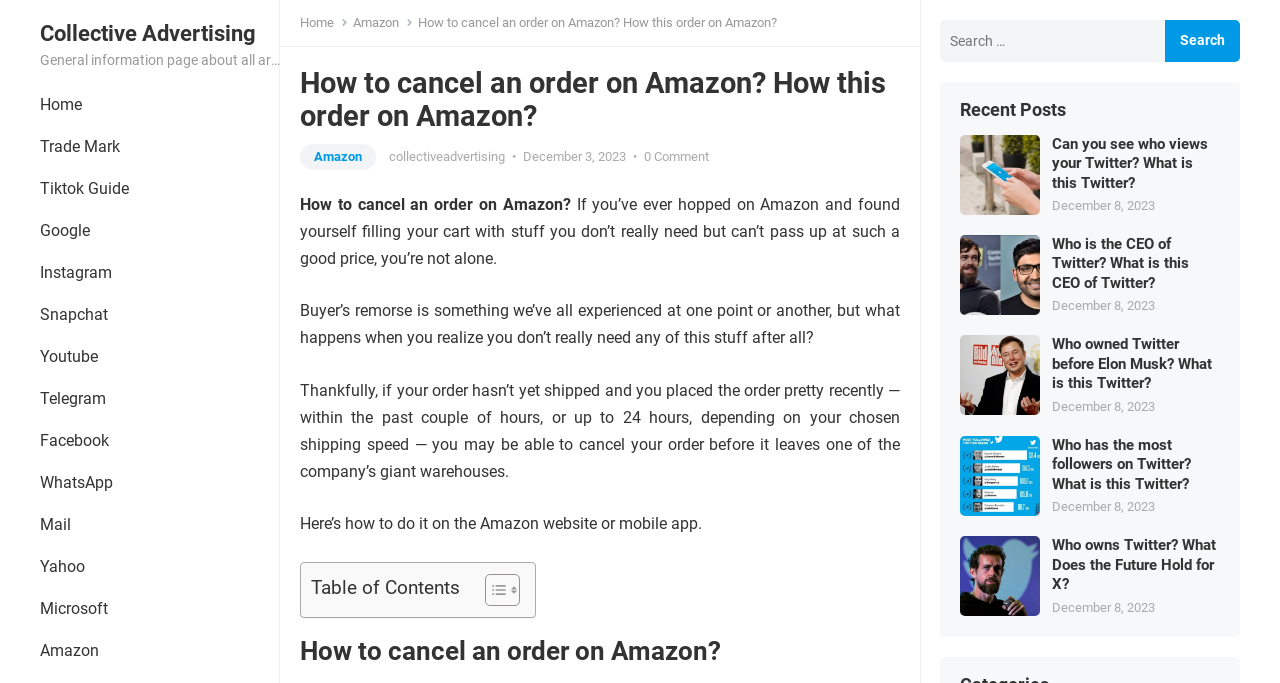What is the purpose of the 'Table of Contents' section?
We need a detailed and meticulous answer to the question.

The 'Table of Contents' section is a layout table that provides a way to navigate the different sections of the article. It allows the user to toggle the table of contents and jump to specific parts of the article.